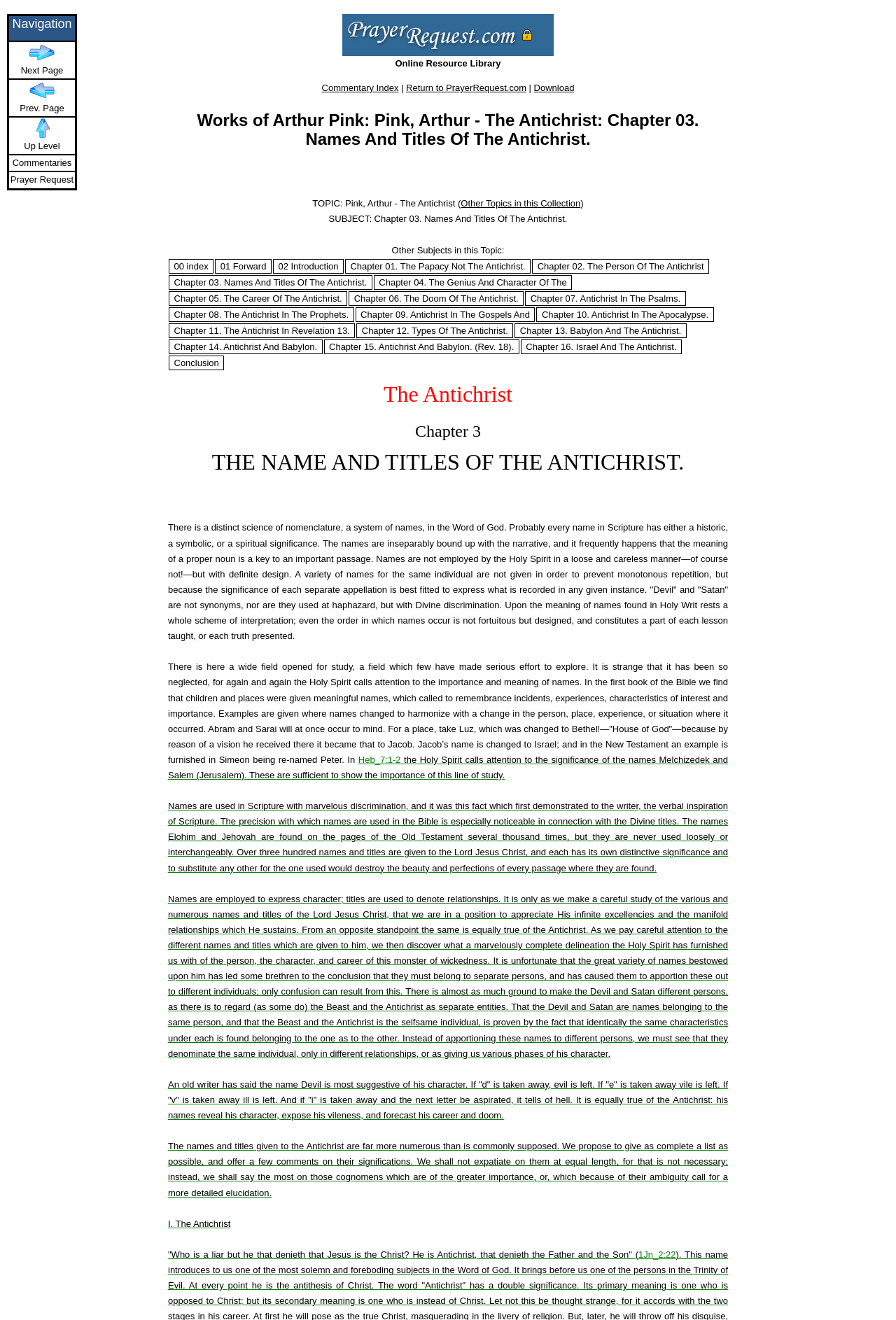Please identify the coordinates of the bounding box for the clickable region that will accomplish this instruction: "Click on the 'Commentary Index' link".

[0.359, 0.063, 0.445, 0.071]